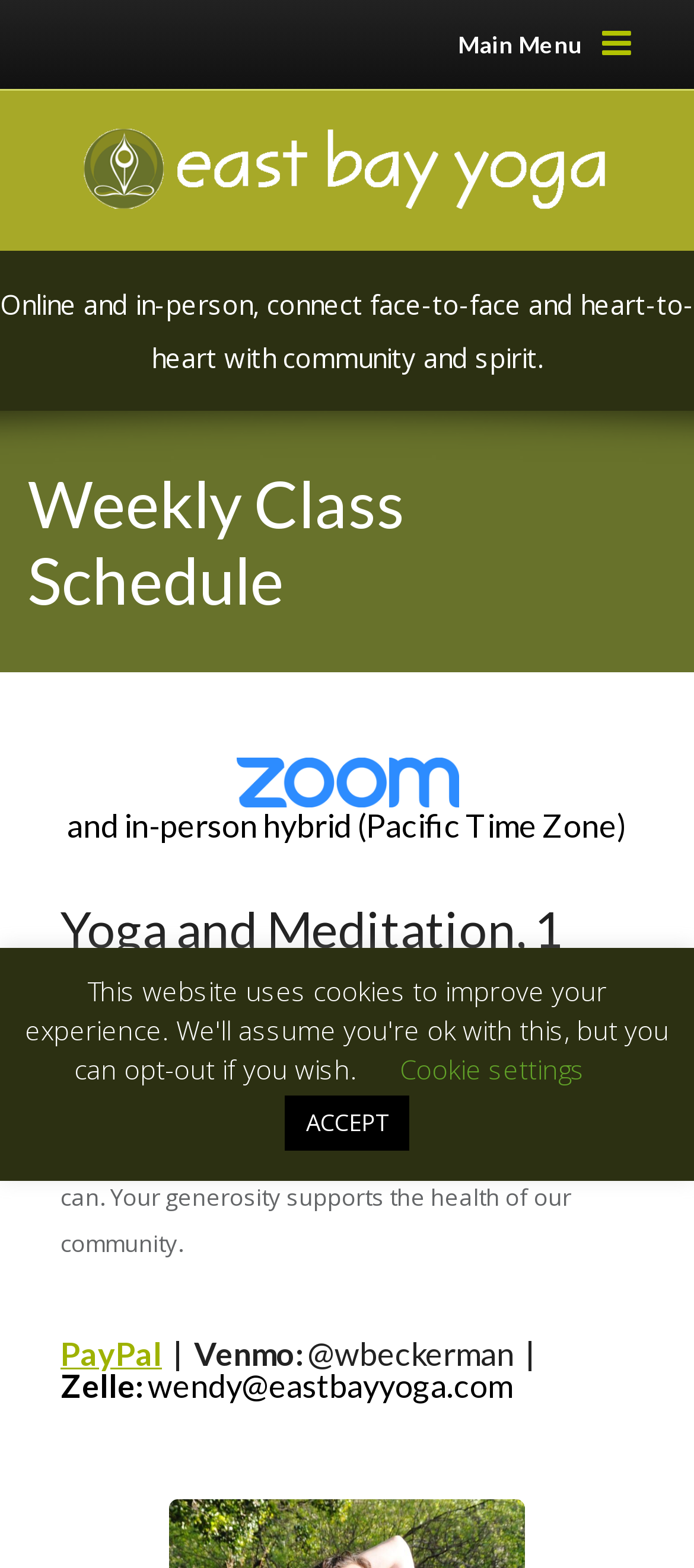Please study the image and answer the question comprehensively:
What type of classes are offered?

Based on the webpage, I can see that the heading 'Yoga and Meditation, 1 hour' is listed under the 'Weekly Class Schedule' section, indicating that the website offers Yoga and Meditation classes.